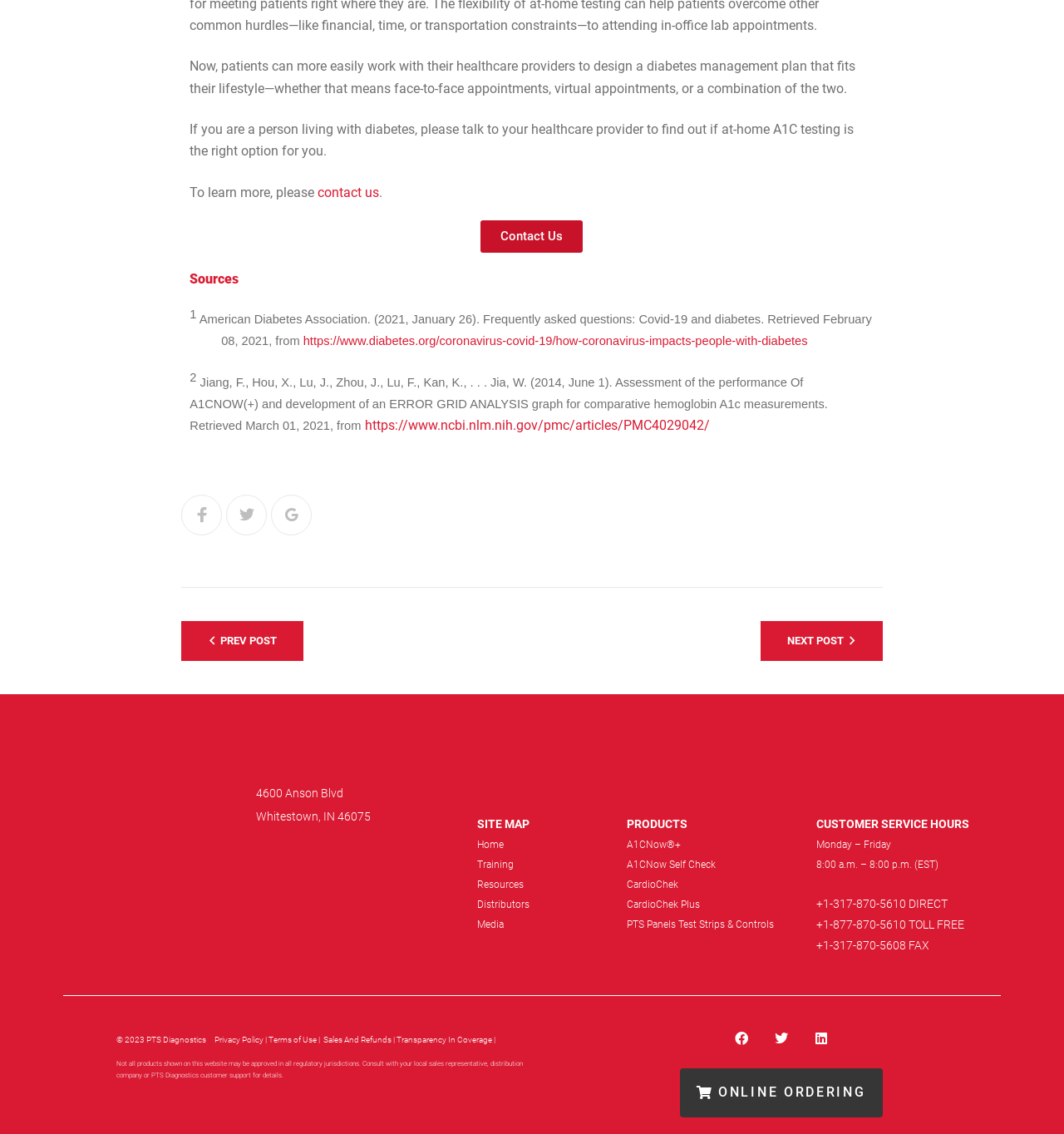Identify the bounding box coordinates for the element you need to click to achieve the following task: "learn more about A1CNow+". Provide the bounding box coordinates as four float numbers between 0 and 1, in the form [left, top, right, bottom].

[0.589, 0.74, 0.64, 0.75]